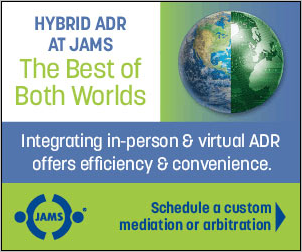Create an extensive and detailed description of the image.

The image promotes "Hybrid ADR at JAMS," emphasizing the benefits of combining in-person and virtual Alternative Dispute Resolution (ADR) services. It features a globe alongside the text "The Best of Both Worlds," underscoring the integration of traditional and modern approaches to mediation and arbitration. The tagline highlights the efficiency and convenience of this hybrid model, inviting viewers to "Schedule a custom mediation or arbitration." The visual design utilizes blue and green colors, symbolizing the earth and suggesting a global perspective in dispute resolution.